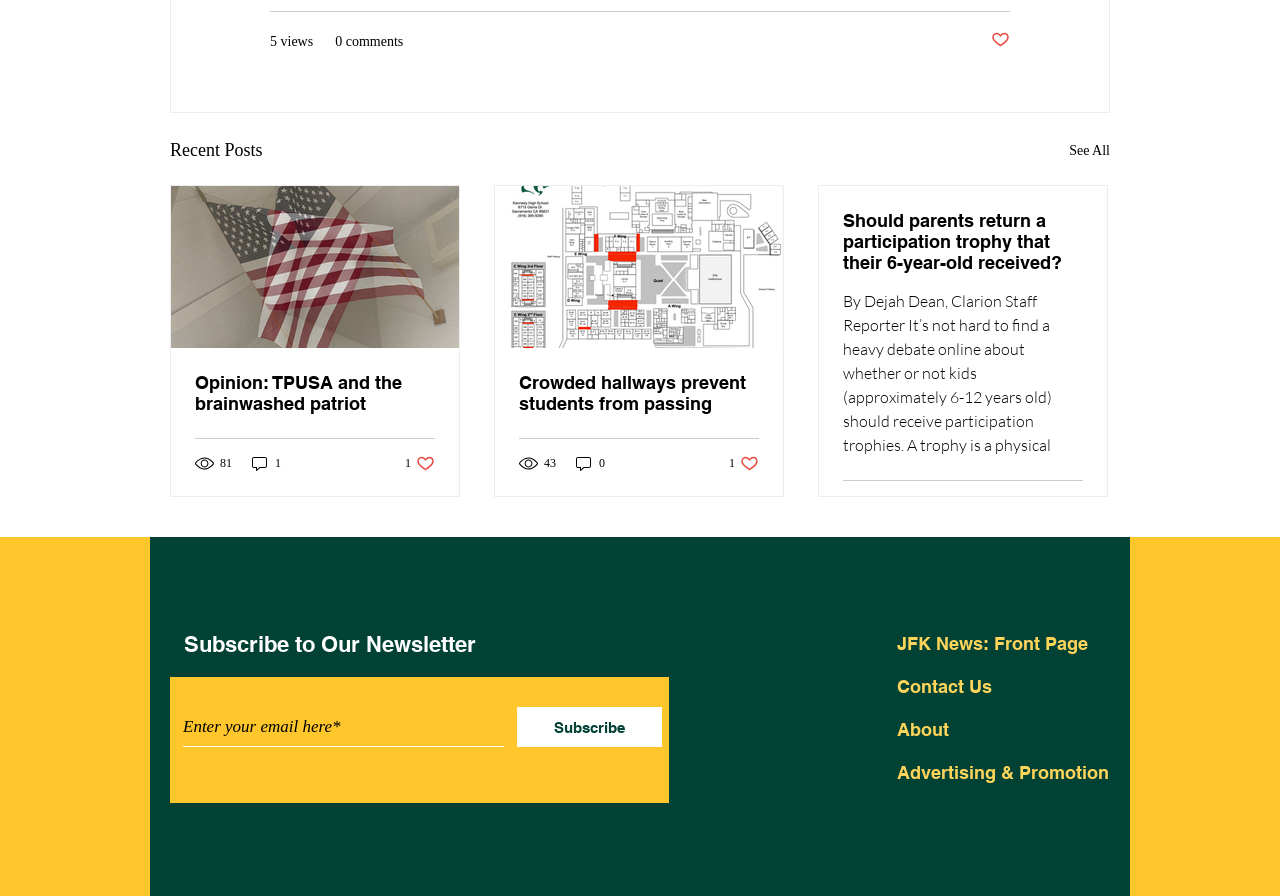Kindly respond to the following question with a single word or a brief phrase: 
How many views does the second article have?

43 views